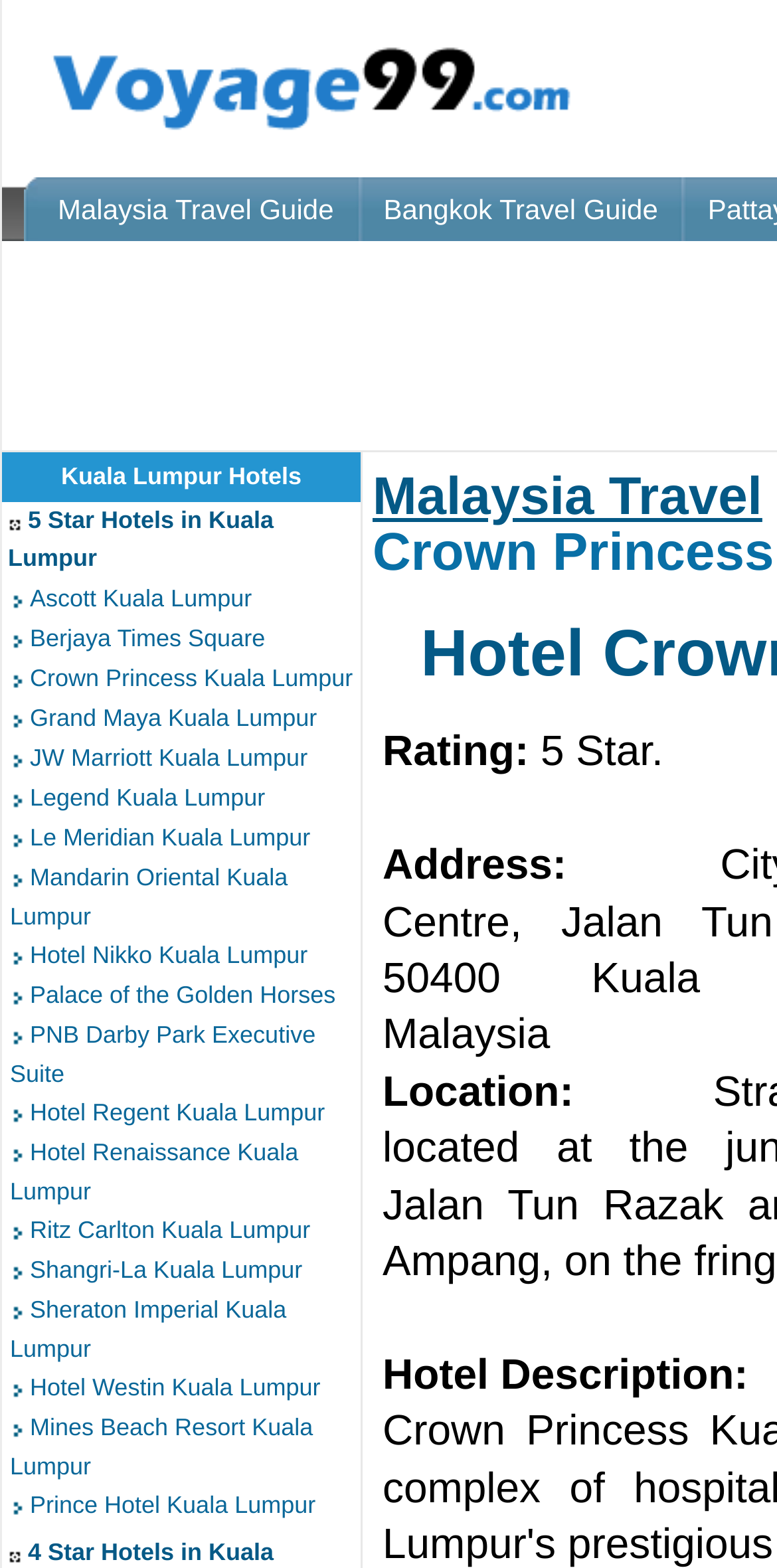Answer the following inquiry with a single word or phrase:
What is the section title above the hotel list?

Kuala Lumpur Hotels